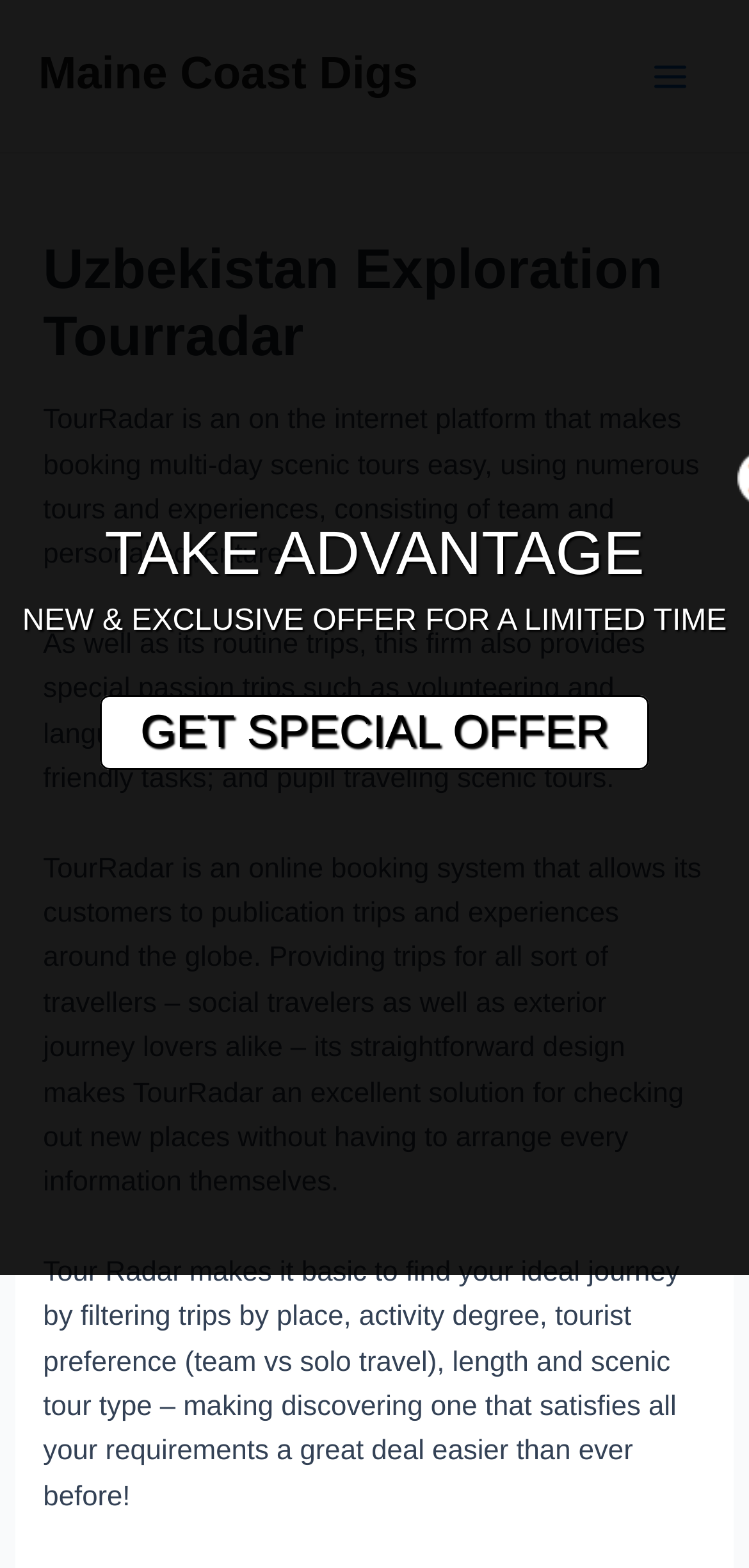Identify the main title of the webpage and generate its text content.

Uzbekistan Exploration Tourradar